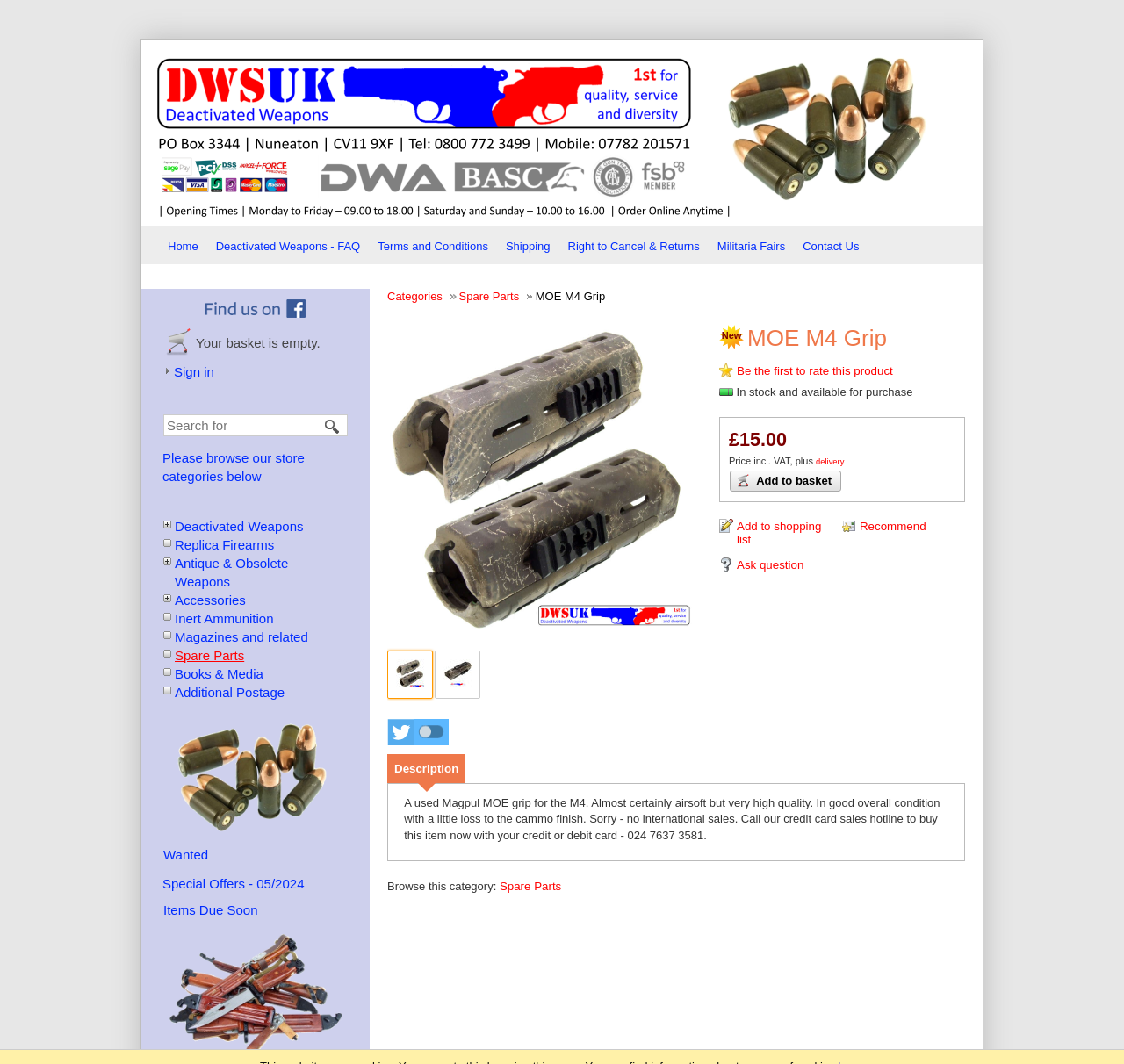Extract the bounding box coordinates for the UI element described by the text: "Deactivated Weapons - FAQ". The coordinates should be in the form of [left, top, right, bottom] with values between 0 and 1.

[0.192, 0.22, 0.328, 0.241]